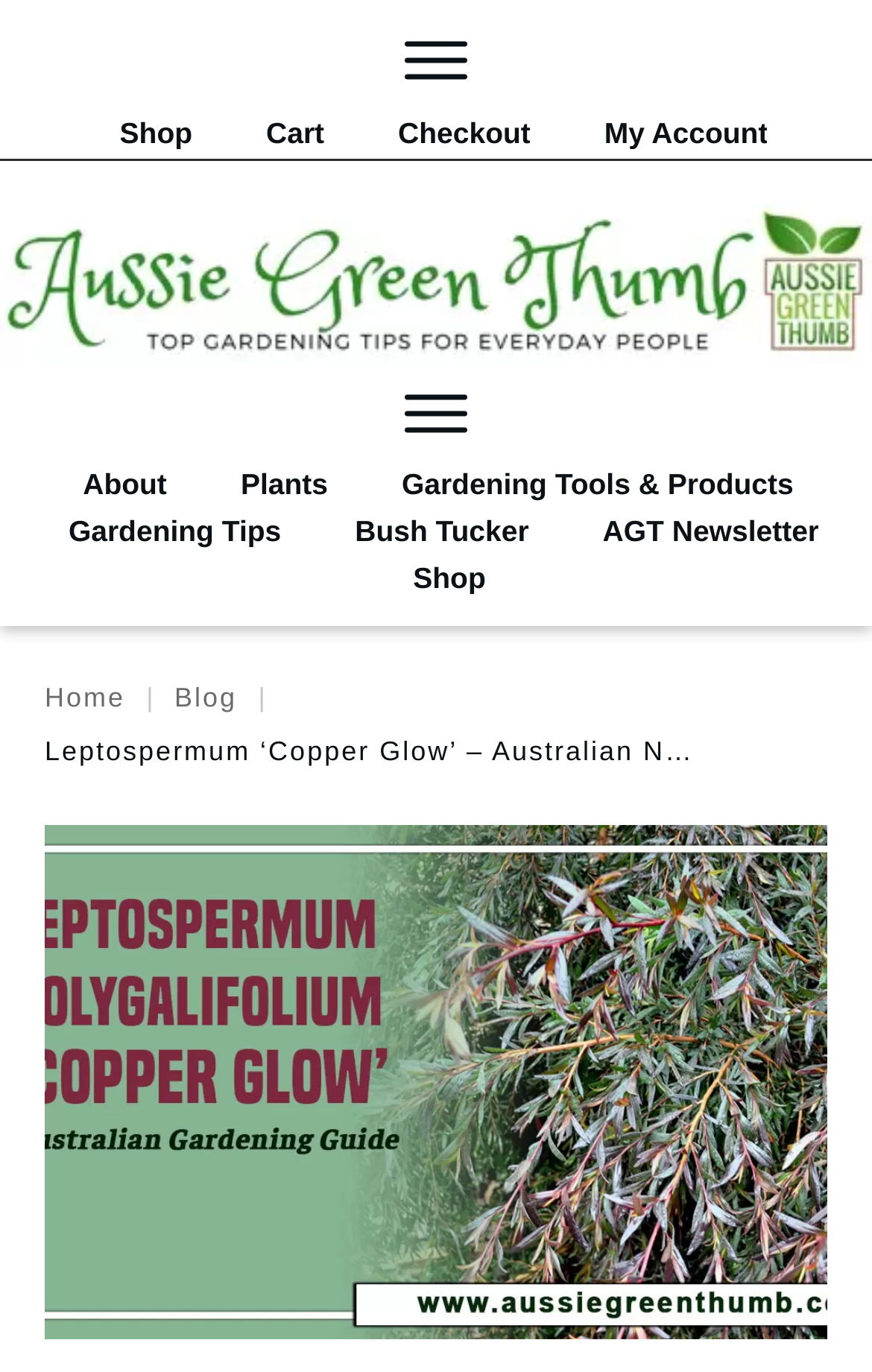Determine the bounding box coordinates of the region to click in order to accomplish the following instruction: "View the 'About' page". Provide the coordinates as four float numbers between 0 and 1, specifically [left, top, right, bottom].

[0.095, 0.341, 0.191, 0.369]